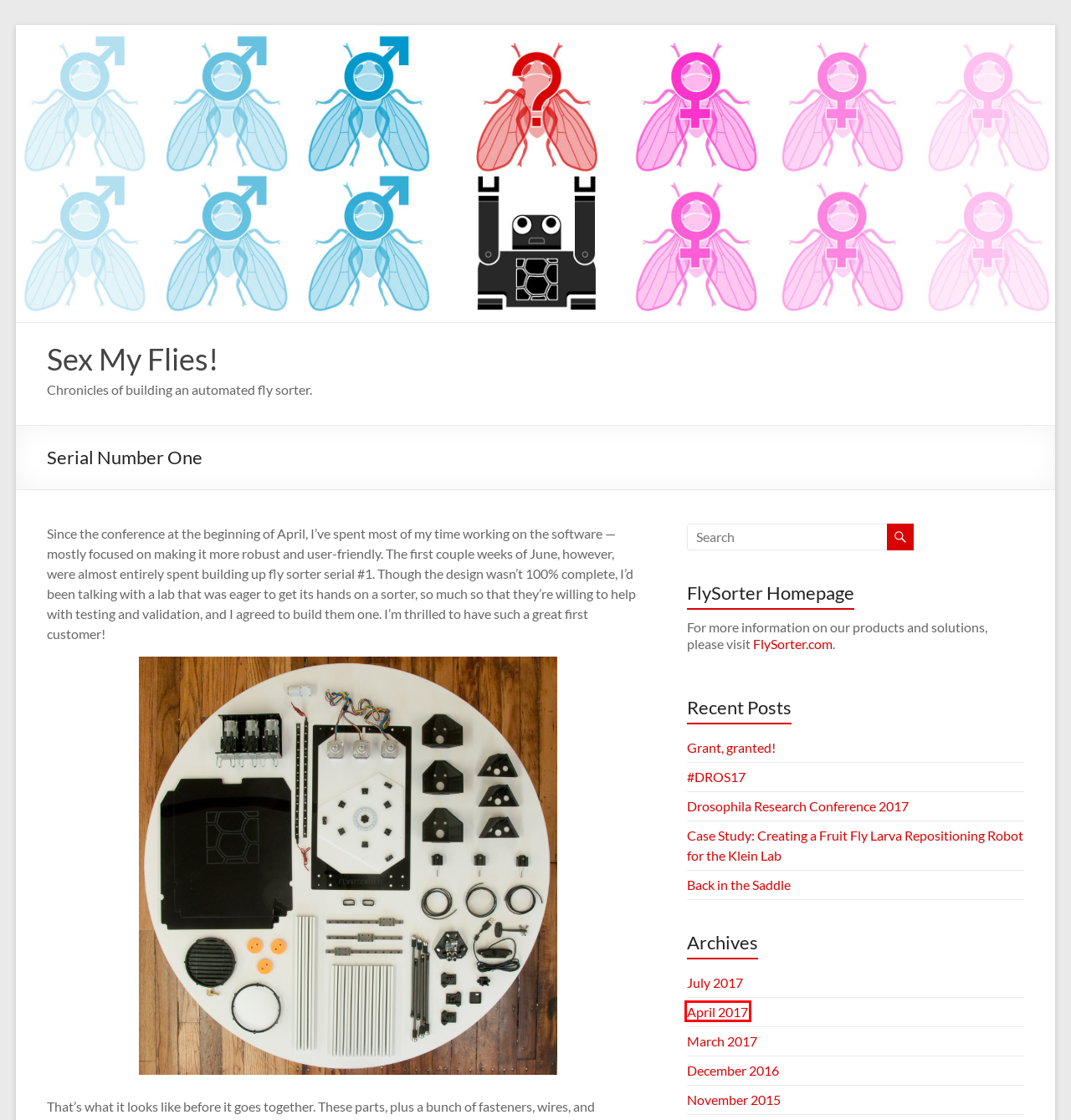A screenshot of a webpage is provided, featuring a red bounding box around a specific UI element. Identify the webpage description that most accurately reflects the new webpage after interacting with the selected element. Here are the candidates:
A. Back in the Saddle – Sex My Flies!
B. Case Study: Creating a Fruit Fly Larva Repositioning Robot for the Klein Lab – Sex My Flies!
C. Sex My Flies! – Chronicles of building an automated fly sorter.
D. #DROS17 – Sex My Flies!
E. March 2017 – Sex My Flies!
F. April 2017 – Sex My Flies!
G. Grant, granted! – Sex My Flies!
H. July 2017 – Sex My Flies!

F